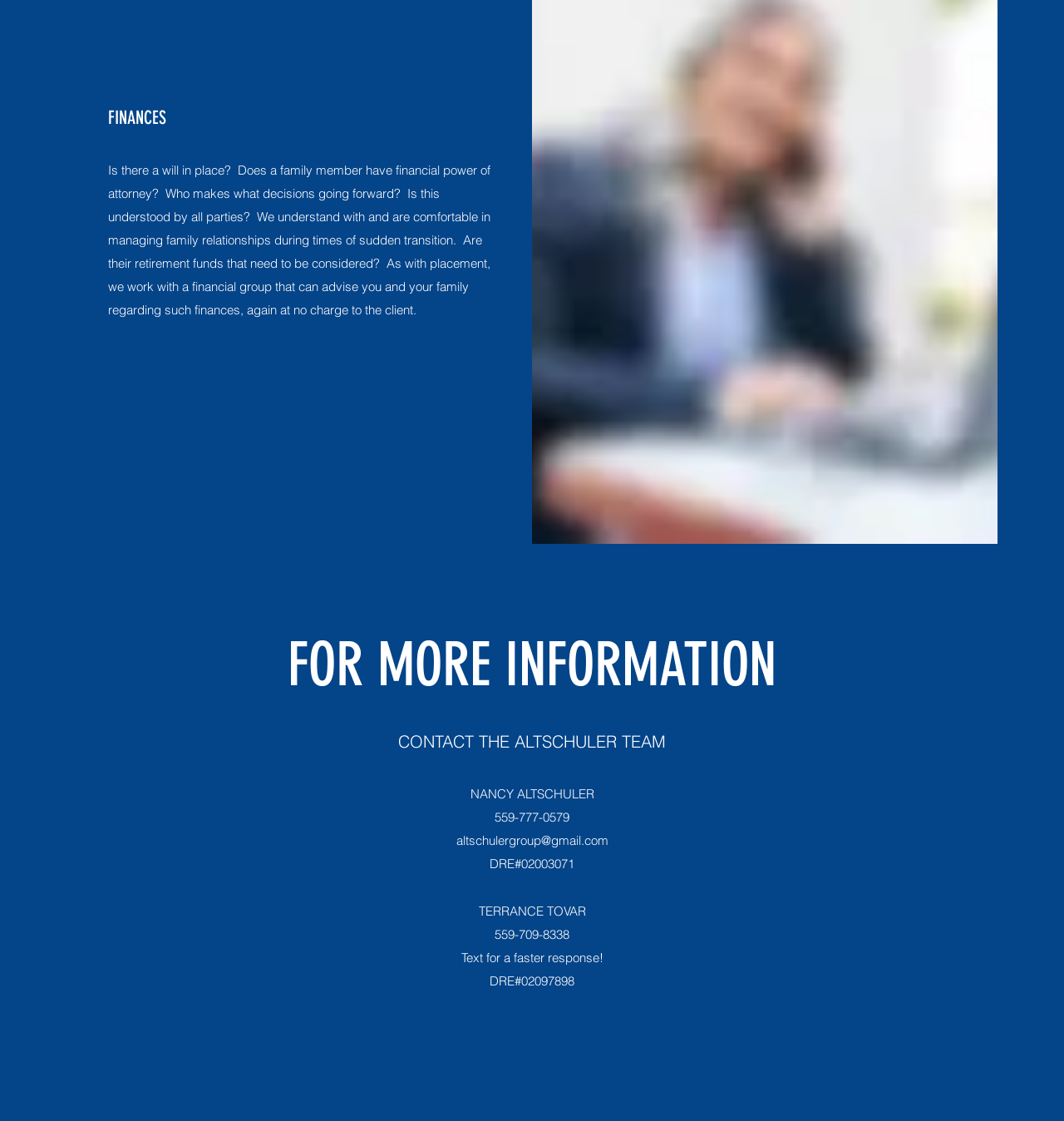Please provide a brief answer to the question using only one word or phrase: 
What is the main topic of this webpage?

Finances